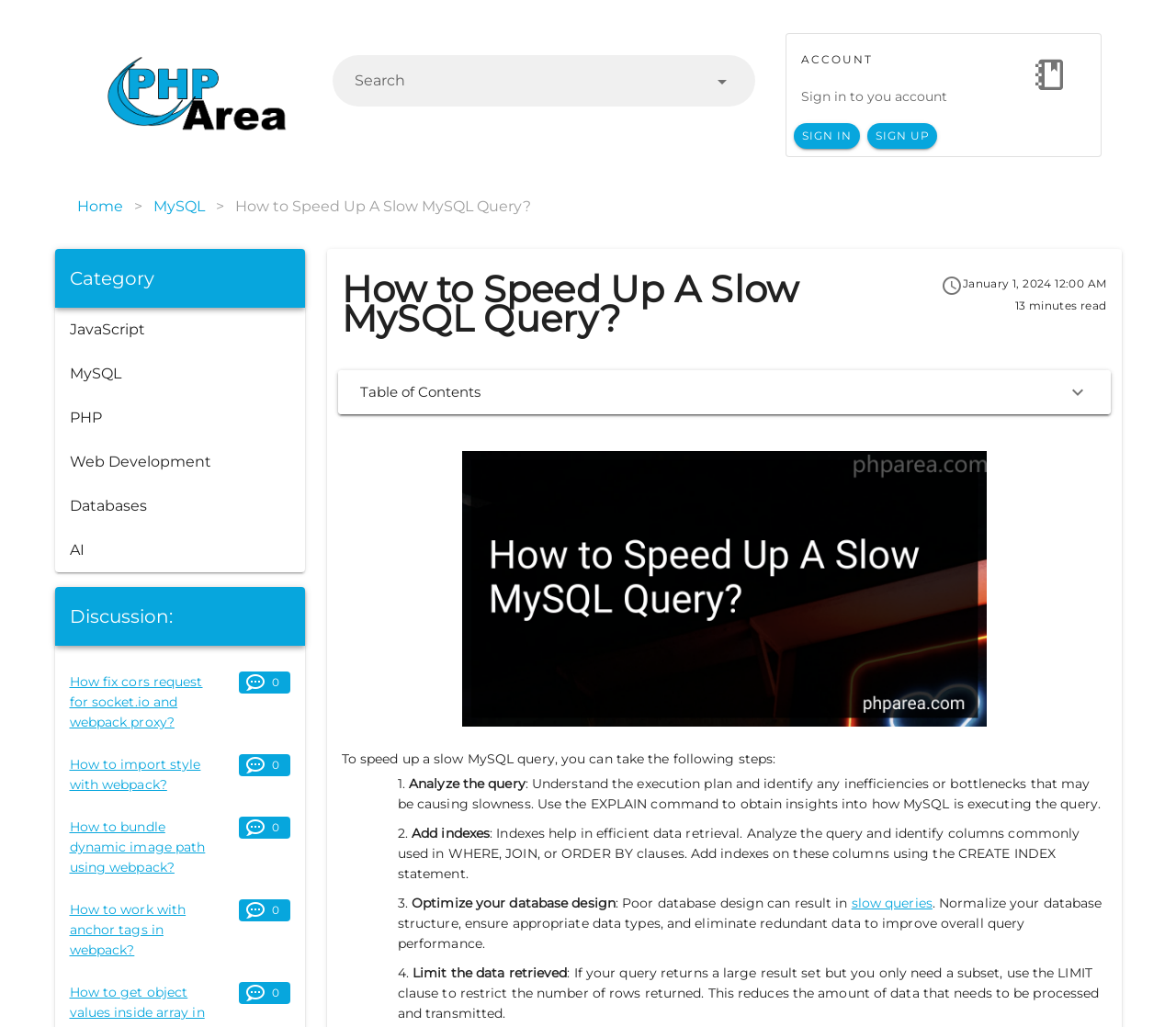Given the content of the image, can you provide a detailed answer to the question?
What is the purpose of adding indexes to a MySQL query?

According to the webpage, adding indexes helps in efficient data retrieval. This is because indexes enable the database to quickly locate and retrieve specific data, thereby improving query performance. The webpage suggests analyzing the query and identifying columns commonly used in WHERE, JOIN, or ORDER BY clauses, and then adding indexes on these columns using the CREATE INDEX statement.